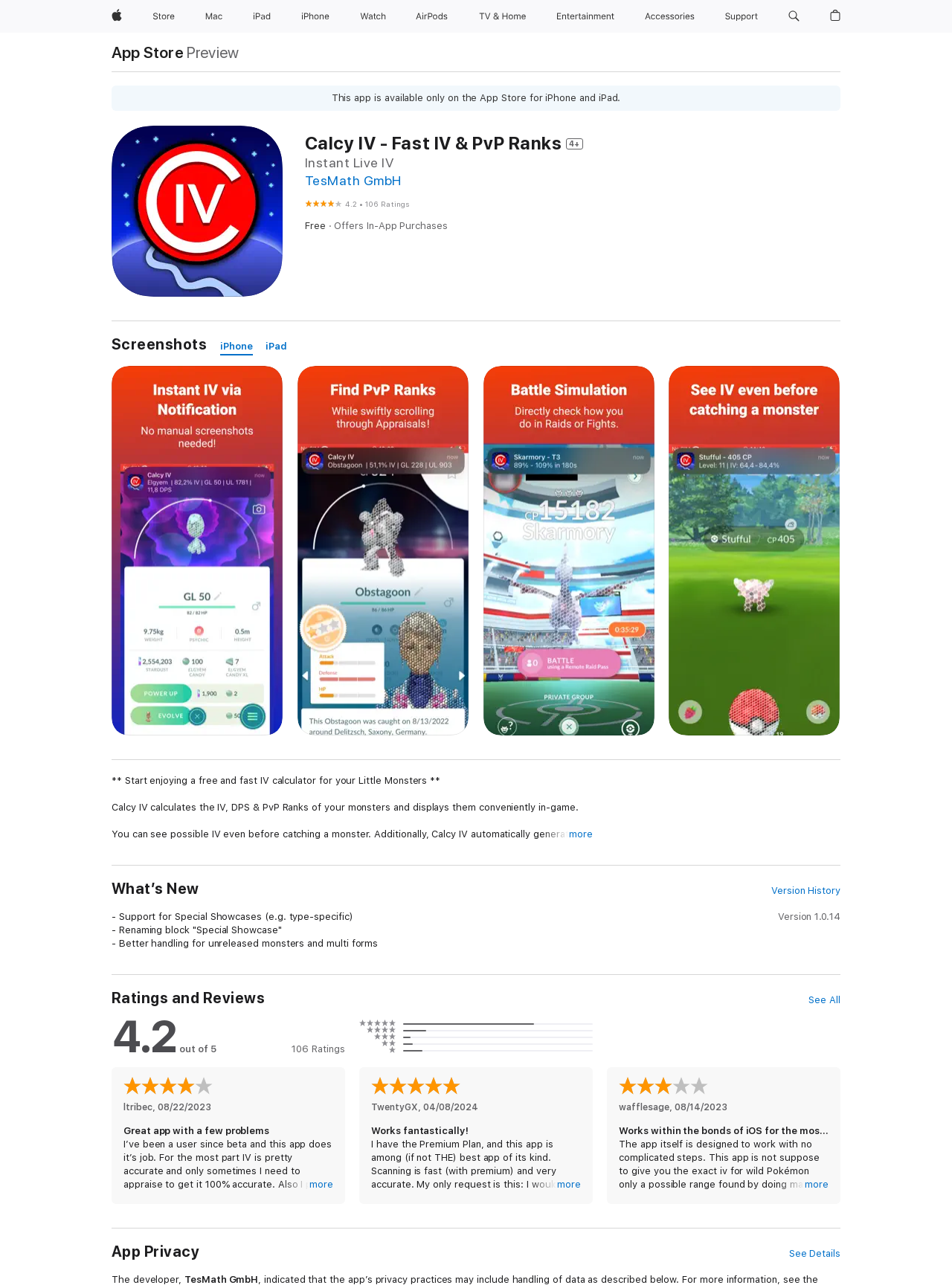Give a detailed account of the webpage.

This webpage is about the Calcy IV app, which is a fast IV and PvP ranks calculator for Little Monsters. At the top, there is a navigation menu with links to Apple, Store, Mac, iPad, iPhone, Watch, AirPods, TV and Home, Entertainment, Accessories, and Support. Below the navigation menu, there is a search button and a shopping bag link.

The main content of the page is divided into sections. The first section displays the app's name, "Calcy IV - Fast IV & PvP Ranks", and its rating, 4.2 out of 5, based on 106 ratings. There is also a "Get" button to download the app.

The next section is titled "Screenshots" and has links to view screenshots of the app on iPhone and iPad. Below this section, there is a "Description" section that provides detailed information about the app's features and functionality. The text explains that the app calculates IV, DPS, and PvP ranks of monsters and displays them in-game, allowing users to see possible IV even before catching a monster. It also mentions that the app generates nicknames and assembles battle teams for Raids.

The description section is divided into subsections, including "Overview & IV", which explains the concept of Individual Values (IV) and how they affect a monster's strength. Another subsection, "Renaming & Custom Keyboard", is not fully described, but it seems to be related to customizing the app's keyboard and renaming features.

Throughout the page, there are several images and icons, including the Apple logo, navigation menu icons, and a rating figure. The overall layout is organized, with clear headings and concise text that provides a detailed overview of the Calcy IV app.